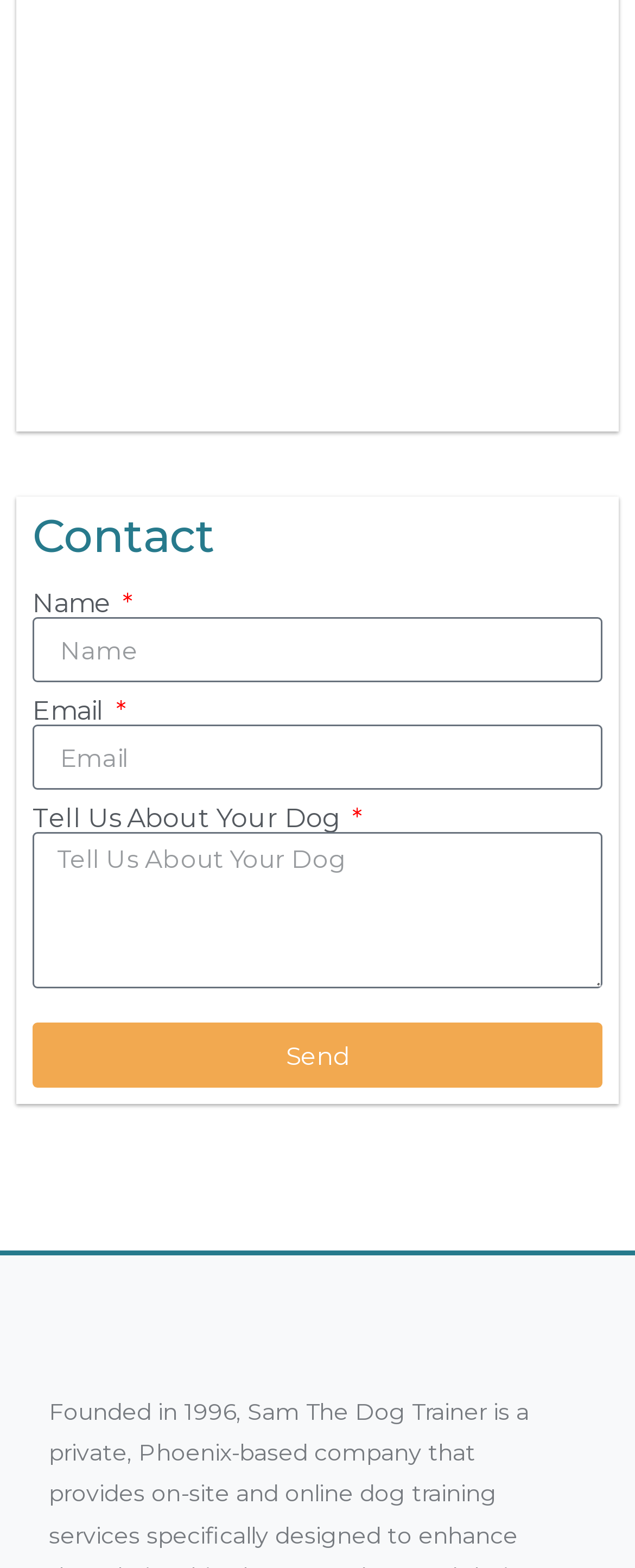What is the purpose of the form on this webpage? Examine the screenshot and reply using just one word or a brief phrase.

Contact